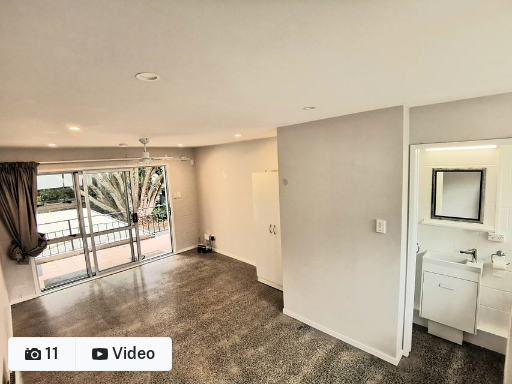Explain in detail what you see in the image.

This image showcases the interior of a studio apartment available for rent in Mount Albert, Auckland. The space features a bright, open layout with large windows that provide ample natural light, contributing to a warm and inviting atmosphere. The flooring appears polished, enhancing the modern aesthetic. 

To the right of the image, there is a compact bathroom area, complete with a stylish mirror and sink, providing functionality while maintaining the apartment's sleek design. The area is free from clutter, suggesting a minimalist approach to living. 

In the corner of the image, you can see the option to view additional photos (indicated by a camera icon with '11') and a video tour (indicated by a video play icon), giving prospective tenants an opportunity to explore the apartment further. The space is ideal for singles or students seeking a cozy, accessible living environment near public transport and local amenities.